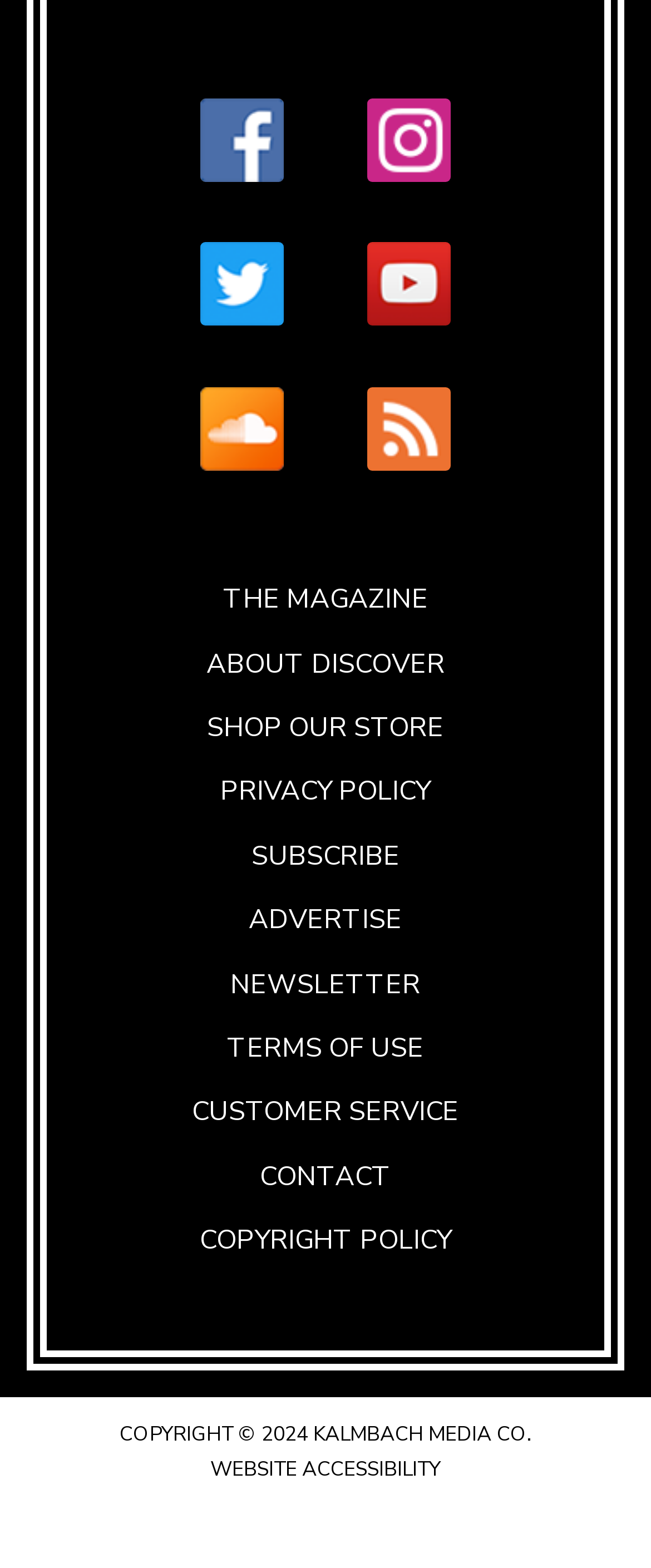What is the purpose of the 'SUBSCRIBE' link?
Using the visual information, respond with a single word or phrase.

To subscribe to a newsletter or service